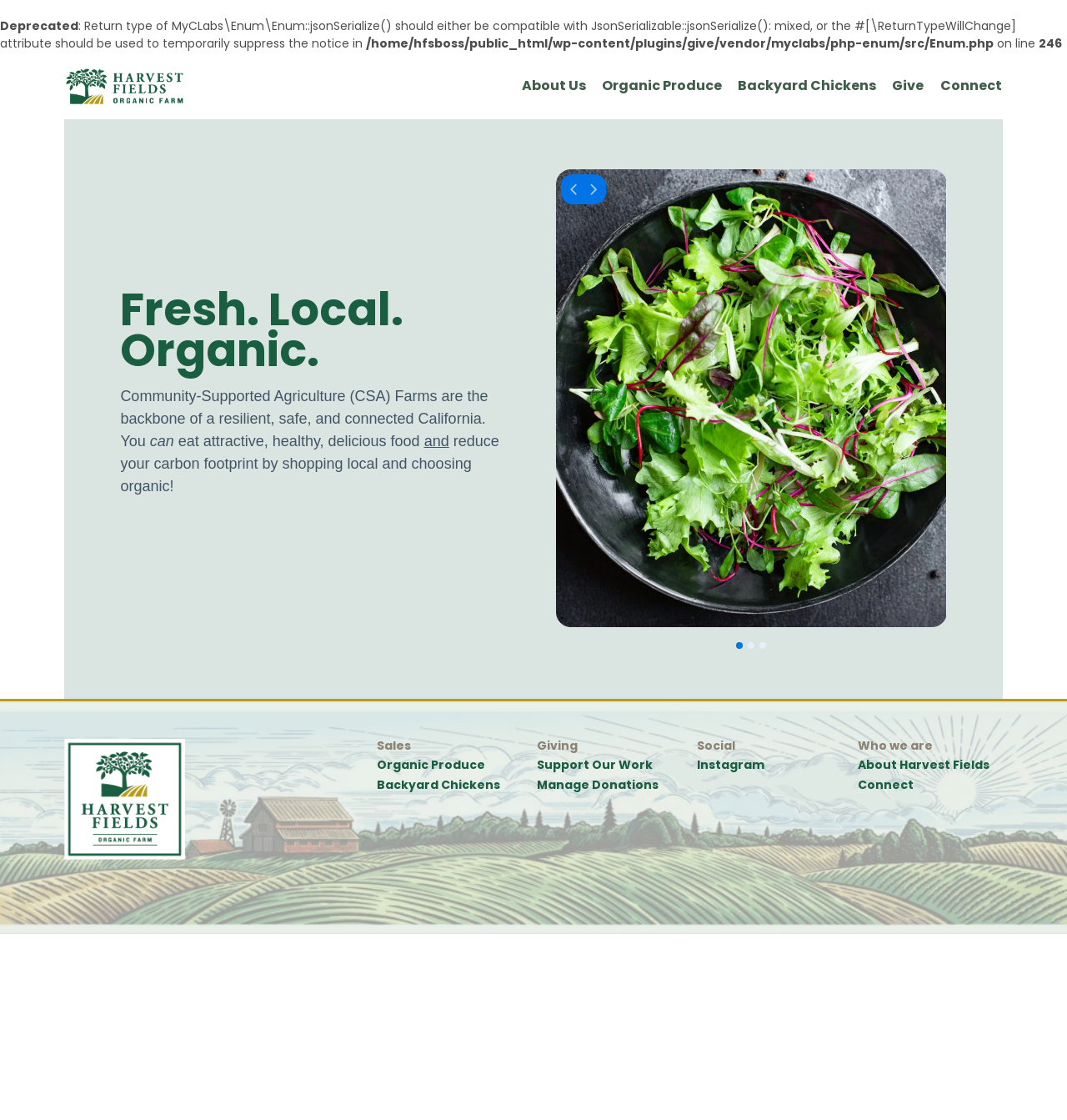What is the purpose of the 'Give' link?
Respond to the question with a well-detailed and thorough answer.

I inferred the purpose of the 'Give' link by looking at the links 'Support Our Work' and 'Manage Donations' in the 'Giving' section, which suggest that the 'Give' link is related to supporting the farm's work.